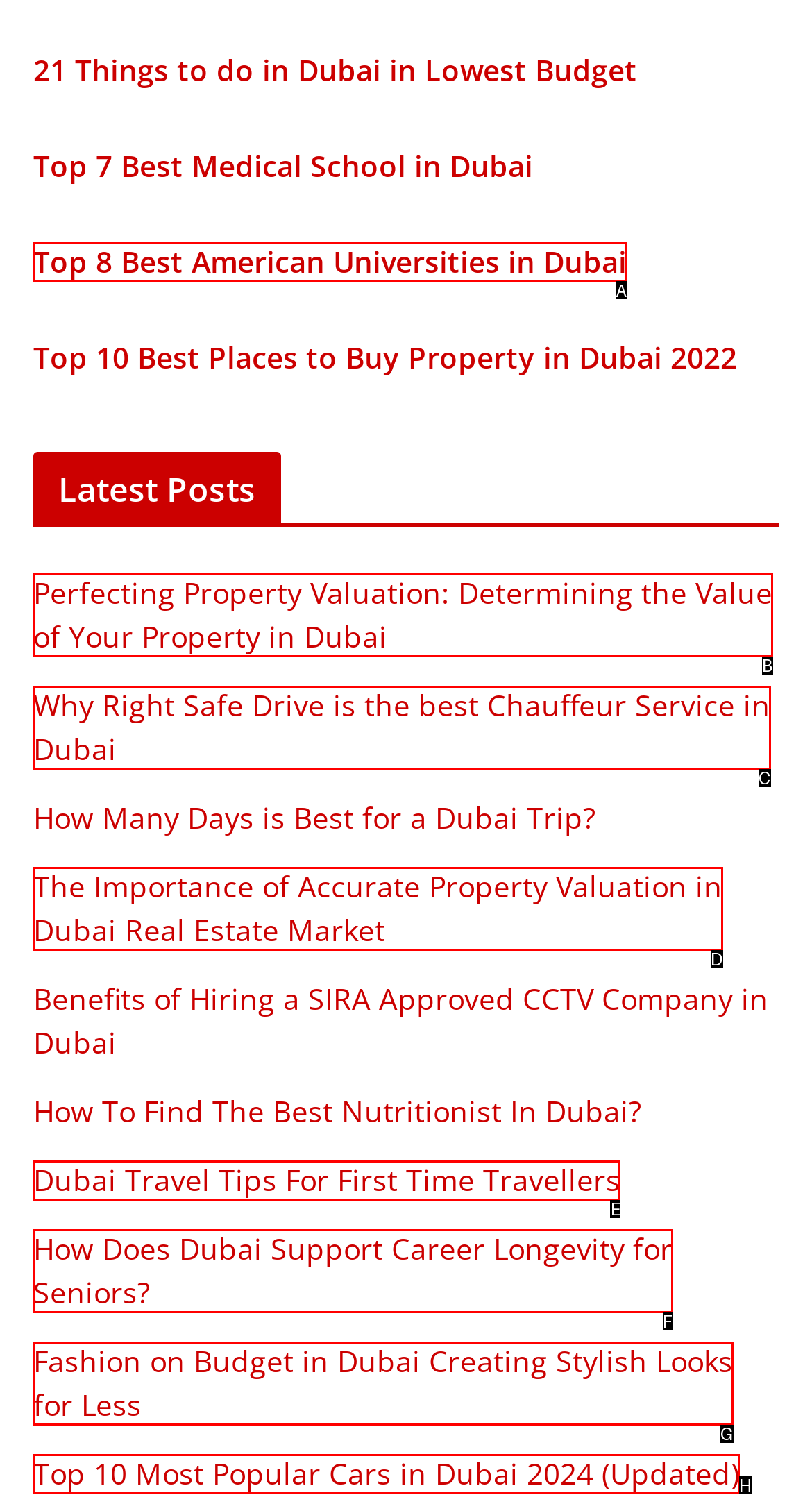Tell me which one HTML element I should click to complete the following task: Get travel tips for first-time visitors to Dubai Answer with the option's letter from the given choices directly.

E